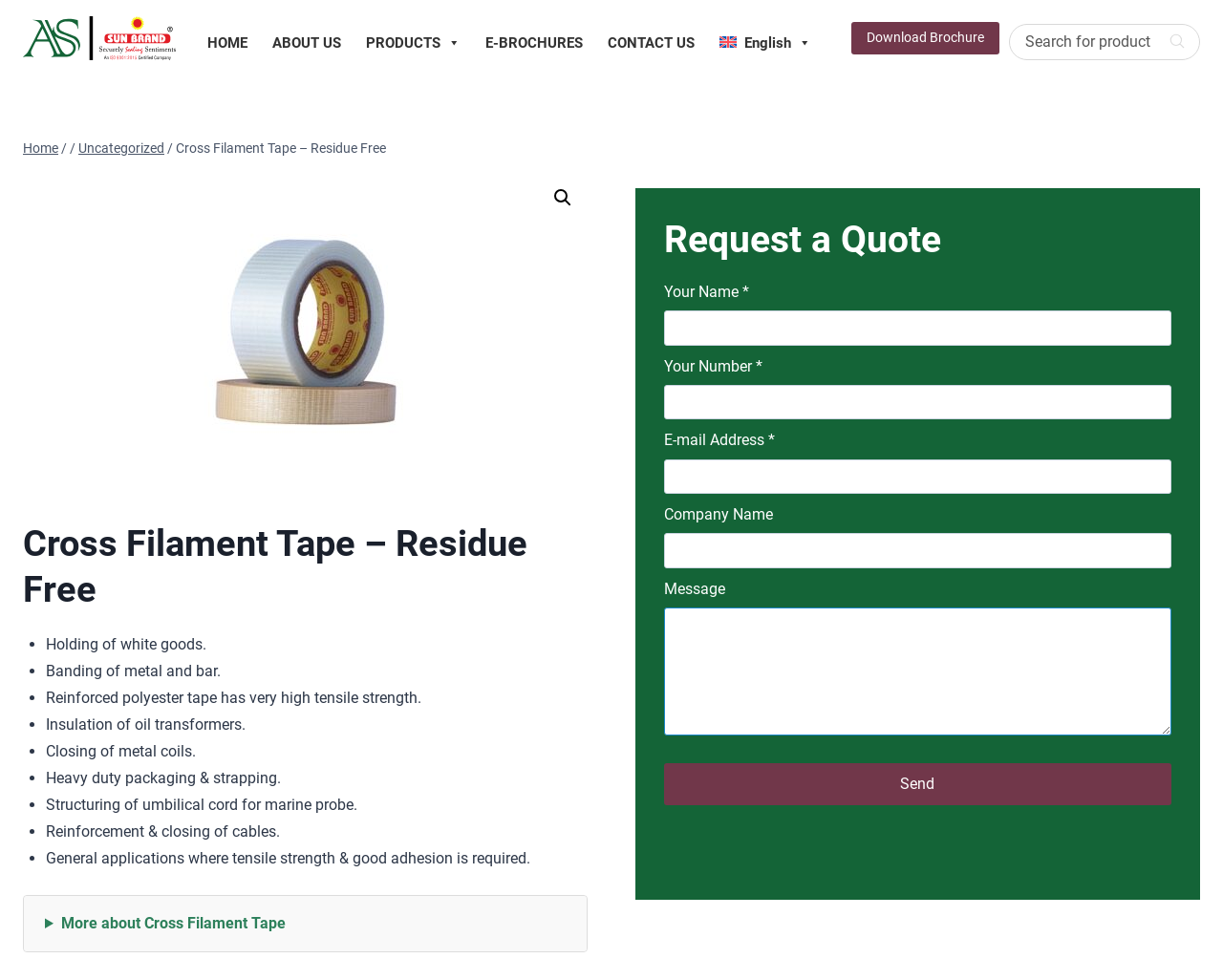Summarize the webpage in an elaborate manner.

This webpage is about Cross Filament Tape, a residue-free adhesive tape manufacturer in India. At the top left corner, there is a logo and a primary navigation menu with links to HOME, ABOUT US, PRODUCTS, E-BROCHURES, CONTACT US, and a language selection option. Below the navigation menu, there is a download brochure link and a search bar.

On the left side, there is a breadcrumbs navigation menu showing the current page's hierarchy, starting from the home page, then Uncategorized, and finally Cross Filament Tape – Residue Free.

The main content area has a heading "Cross Filament Tape – Residue Free" and a list of bullet points describing the applications of the tape, including holding of white goods, banding of metal and bar, reinforced polyester tape with high tensile strength, insulation of oil transformers, closing of metal coils, heavy duty packaging and strapping, and other general applications.

To the right of the main content area, there is a contact form with fields for name, number, email address, company name, and message, along with a send button. Above the contact form, there is a magnifying glass icon and a link to request a quote.

At the bottom of the page, there is a details section with a disclosure triangle that can be expanded to reveal more information about Cross Filament Tape.